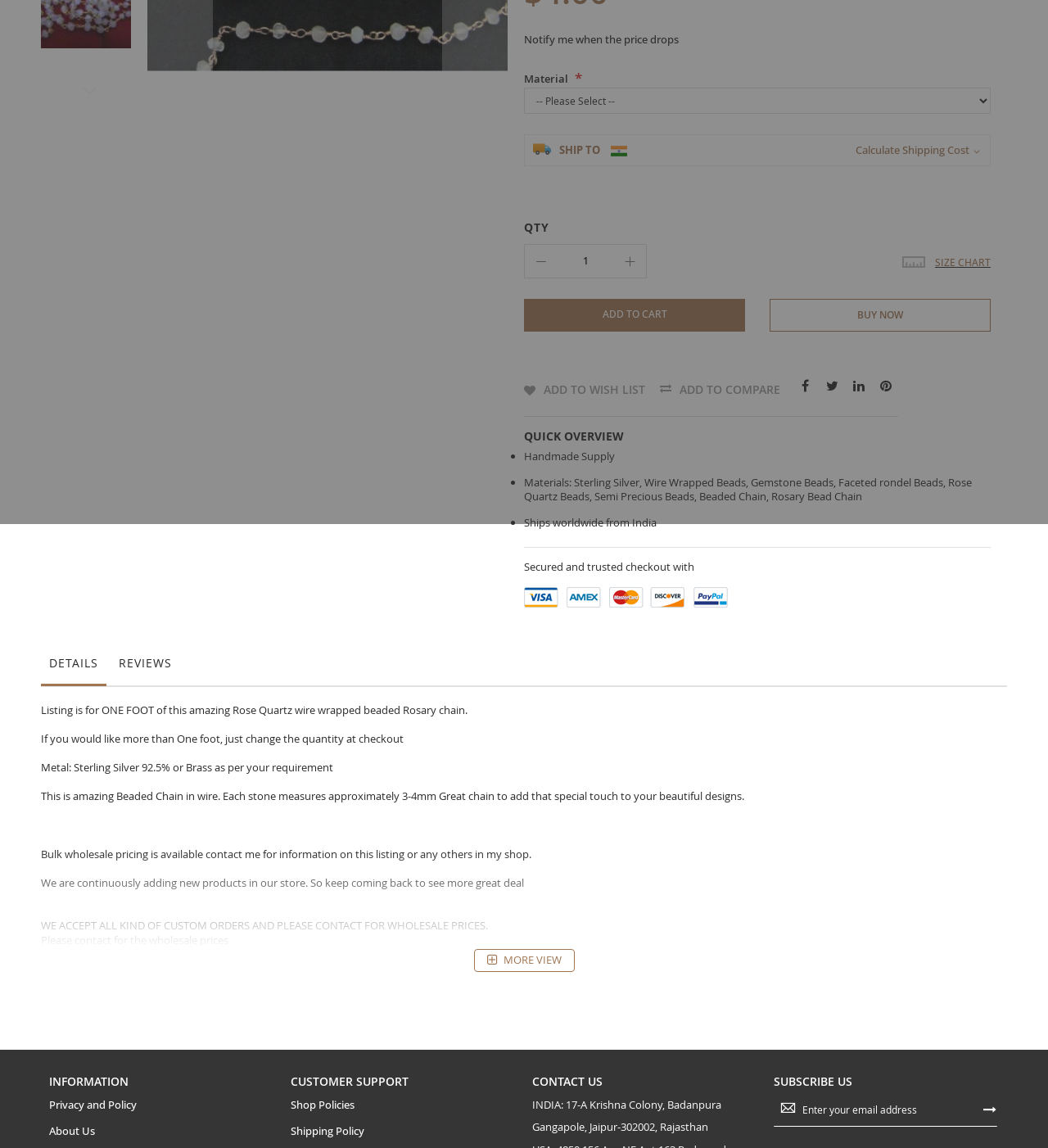Using the description: "Subscribe", identify the bounding box of the corresponding UI element in the screenshot.

[0.93, 0.953, 0.959, 0.98]